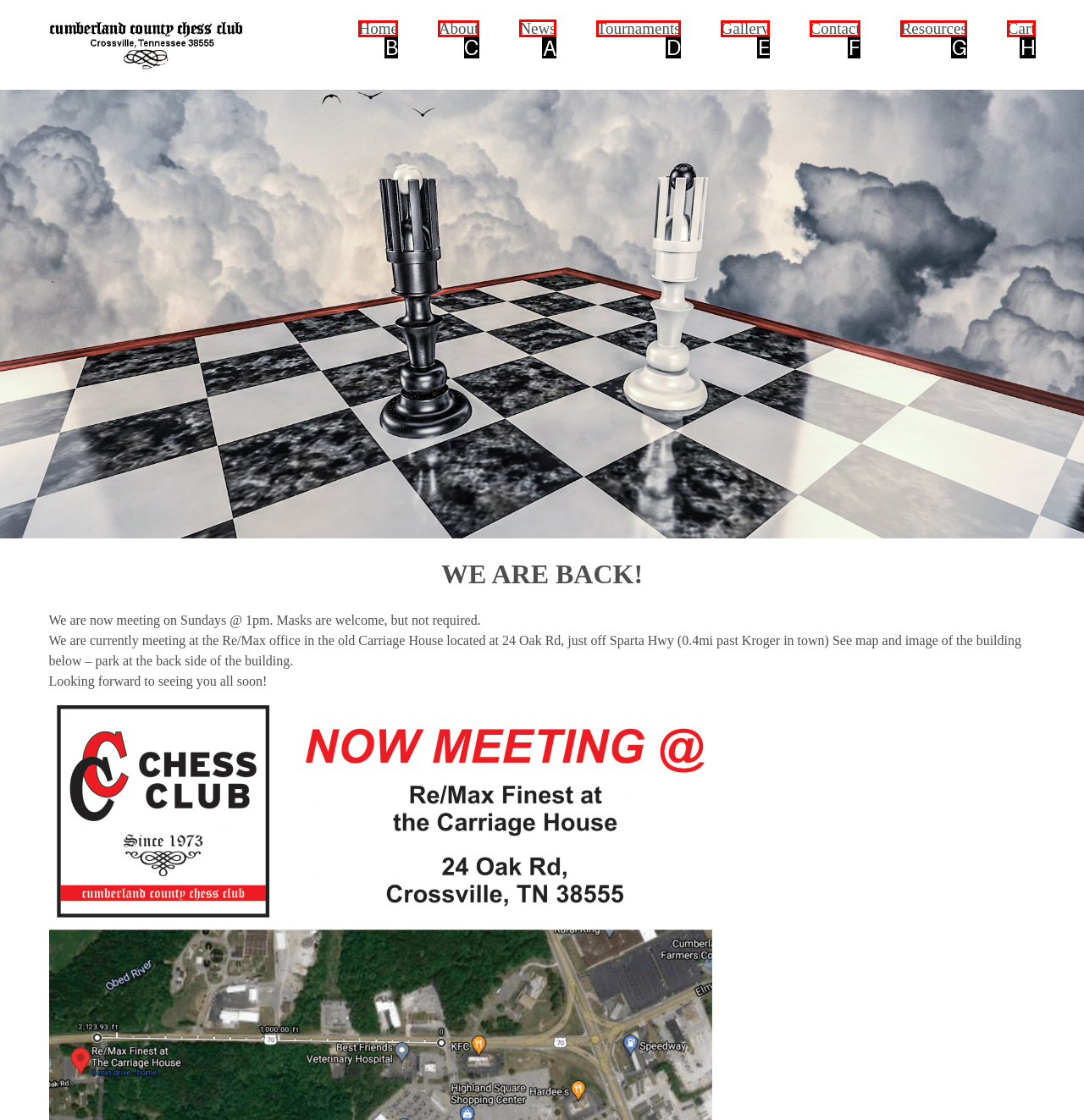Specify which element within the red bounding boxes should be clicked for this task: Click the News link Respond with the letter of the correct option.

A